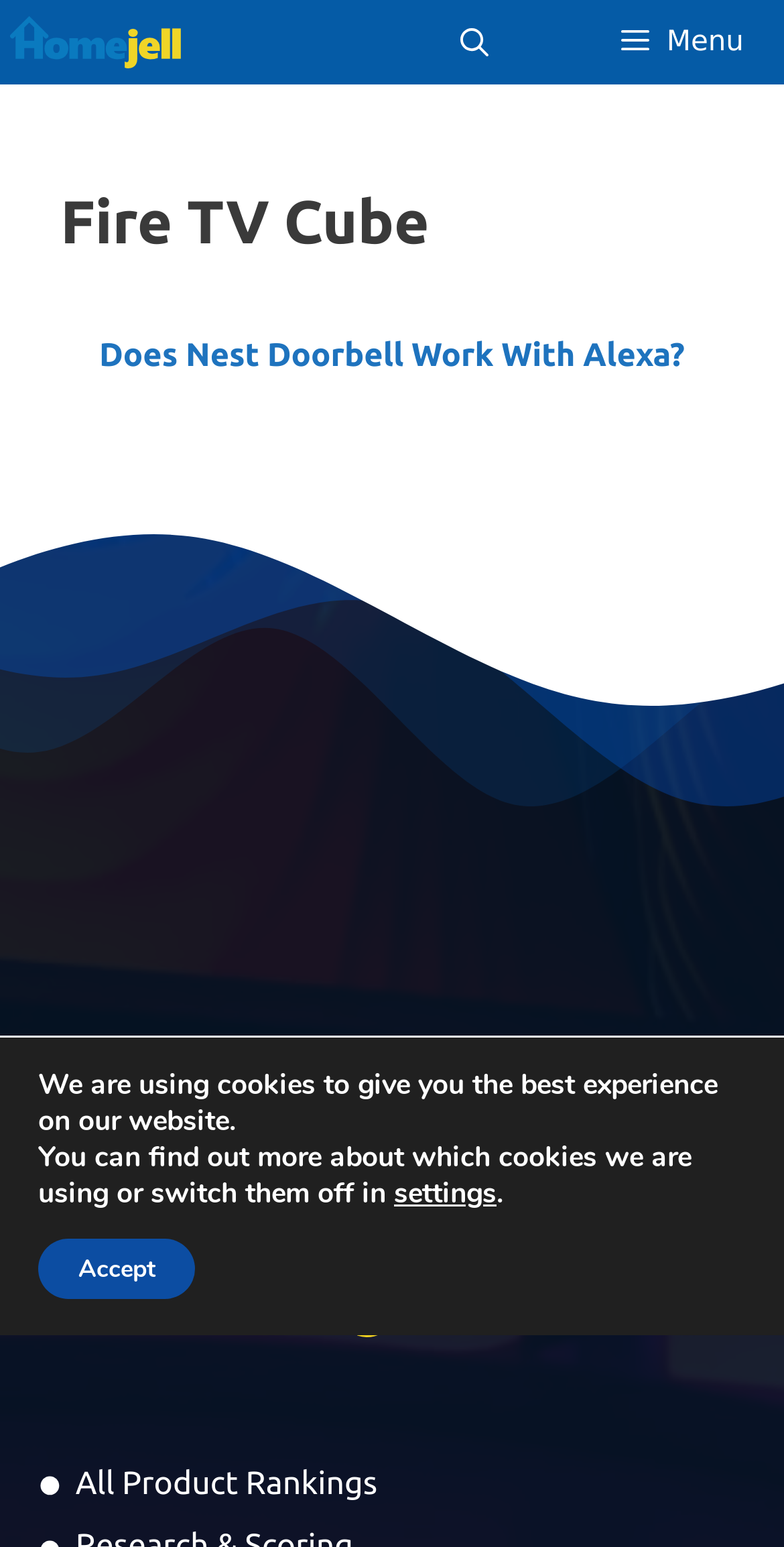Please find and report the bounding box coordinates of the element to click in order to perform the following action: "read about Fire TV Cube". The coordinates should be expressed as four float numbers between 0 and 1, in the format [left, top, right, bottom].

[0.077, 0.12, 0.923, 0.166]